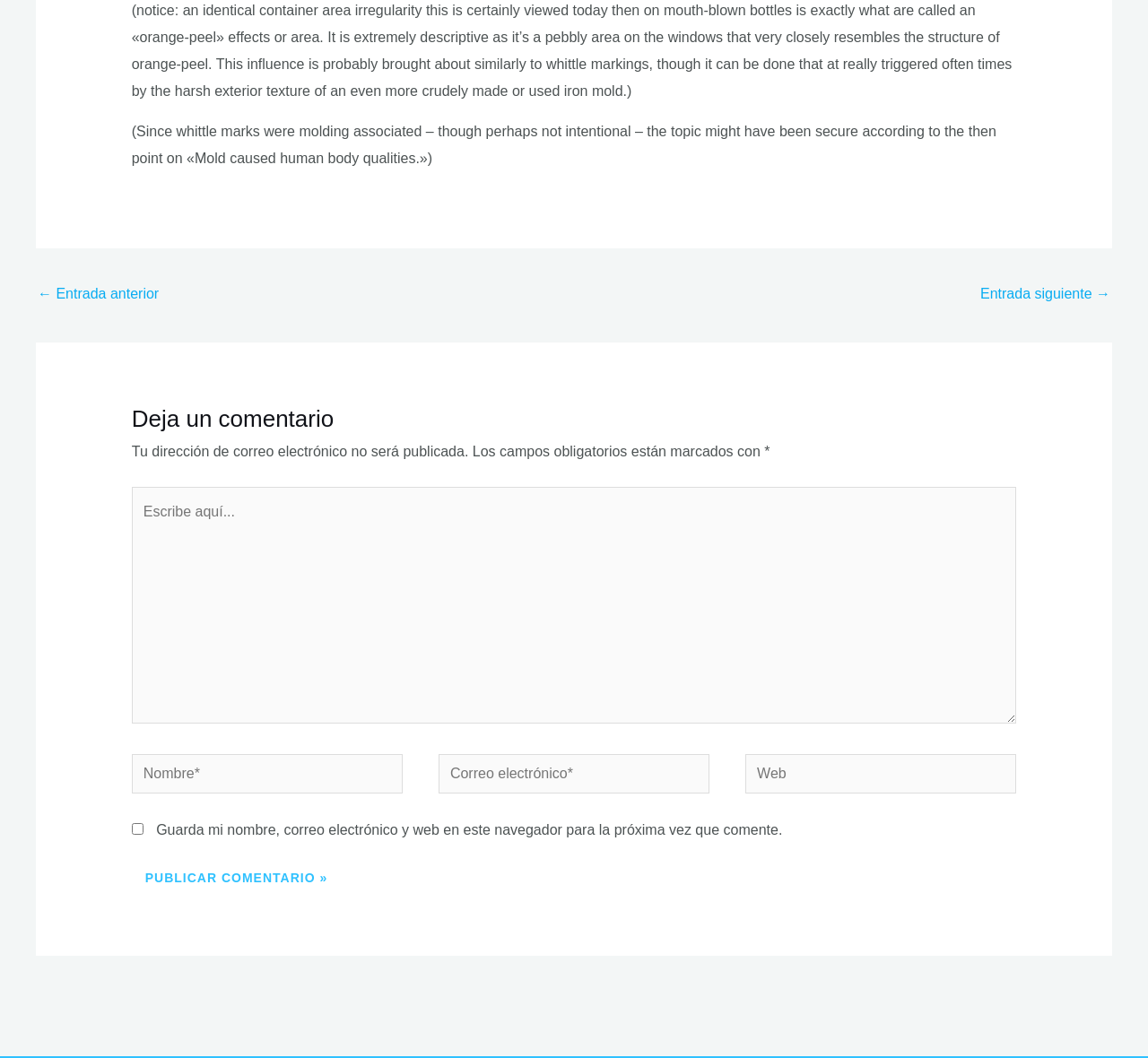What is the purpose of the checkbox?
Carefully analyze the image and provide a detailed answer to the question.

The purpose of the checkbox can be determined by reading the static text next to it, which says 'Guarda mi nombre, correo electrónico y web en este navegador para la próxima vez que comente.' This indicates that checking the box will save the commenter's information for future comments.